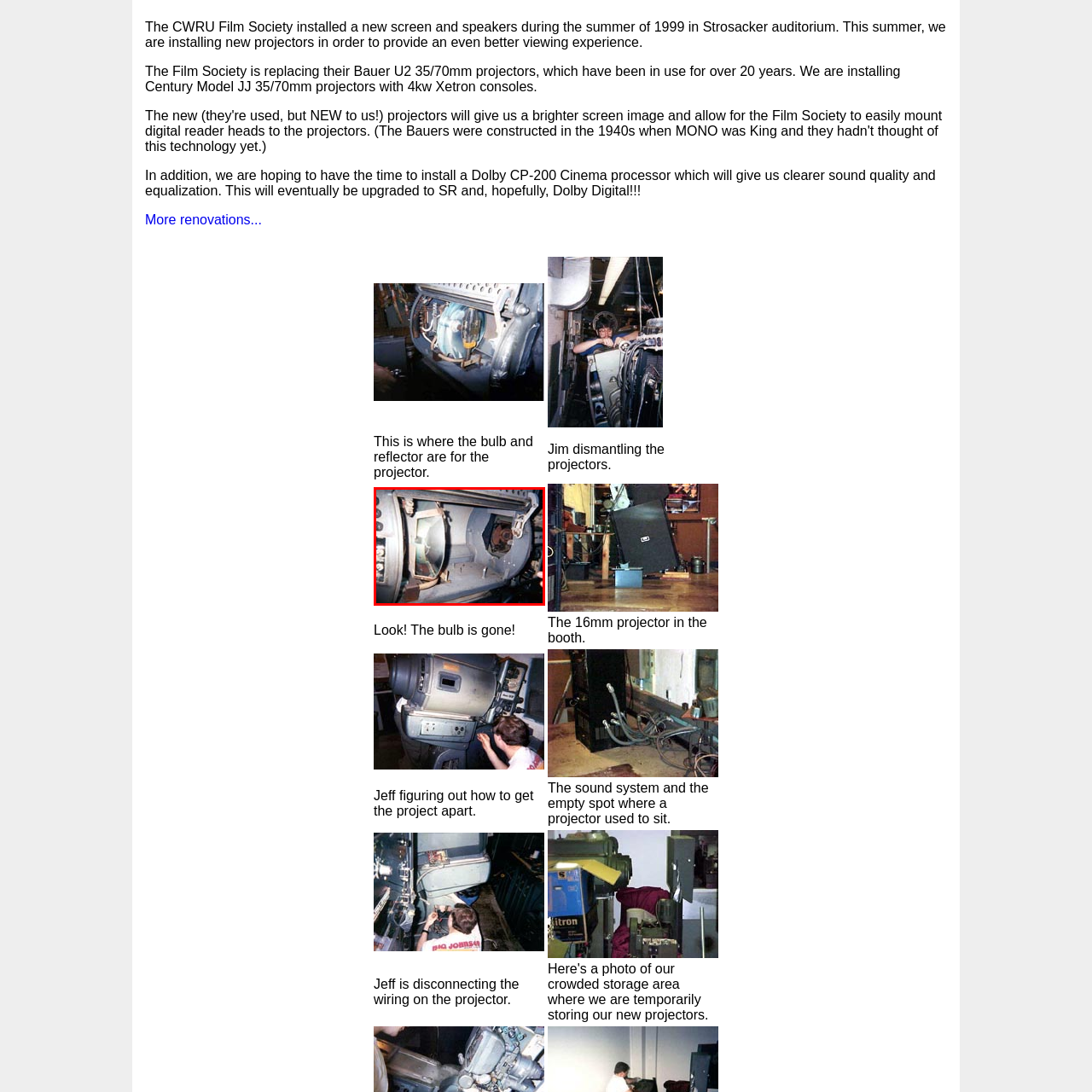Focus on the content within the red bounding box and answer this question using a single word or phrase: What is the purpose of the upgrade by the CWRU Film Society?

Enhance viewing experience